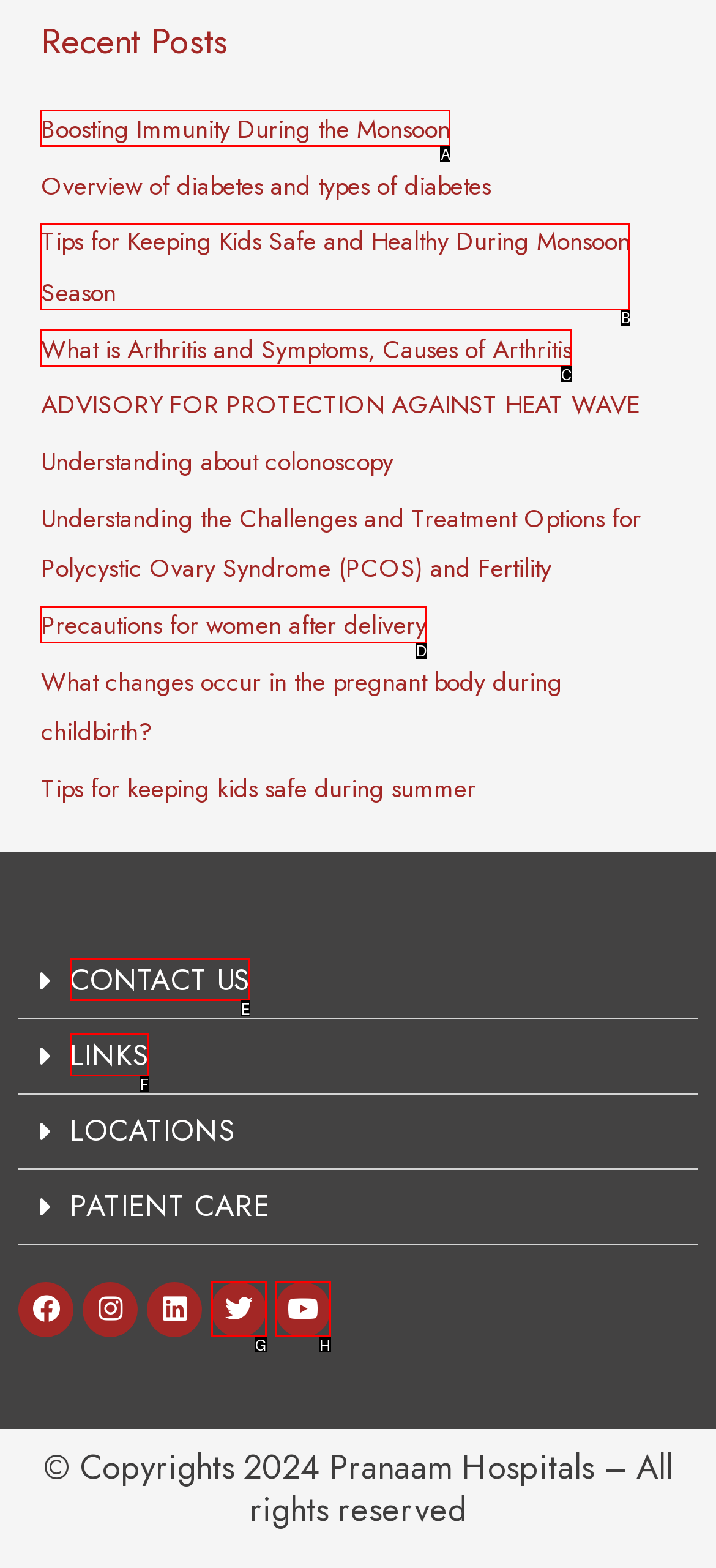From the options presented, which lettered element matches this description: Precautions for women after delivery
Reply solely with the letter of the matching option.

D